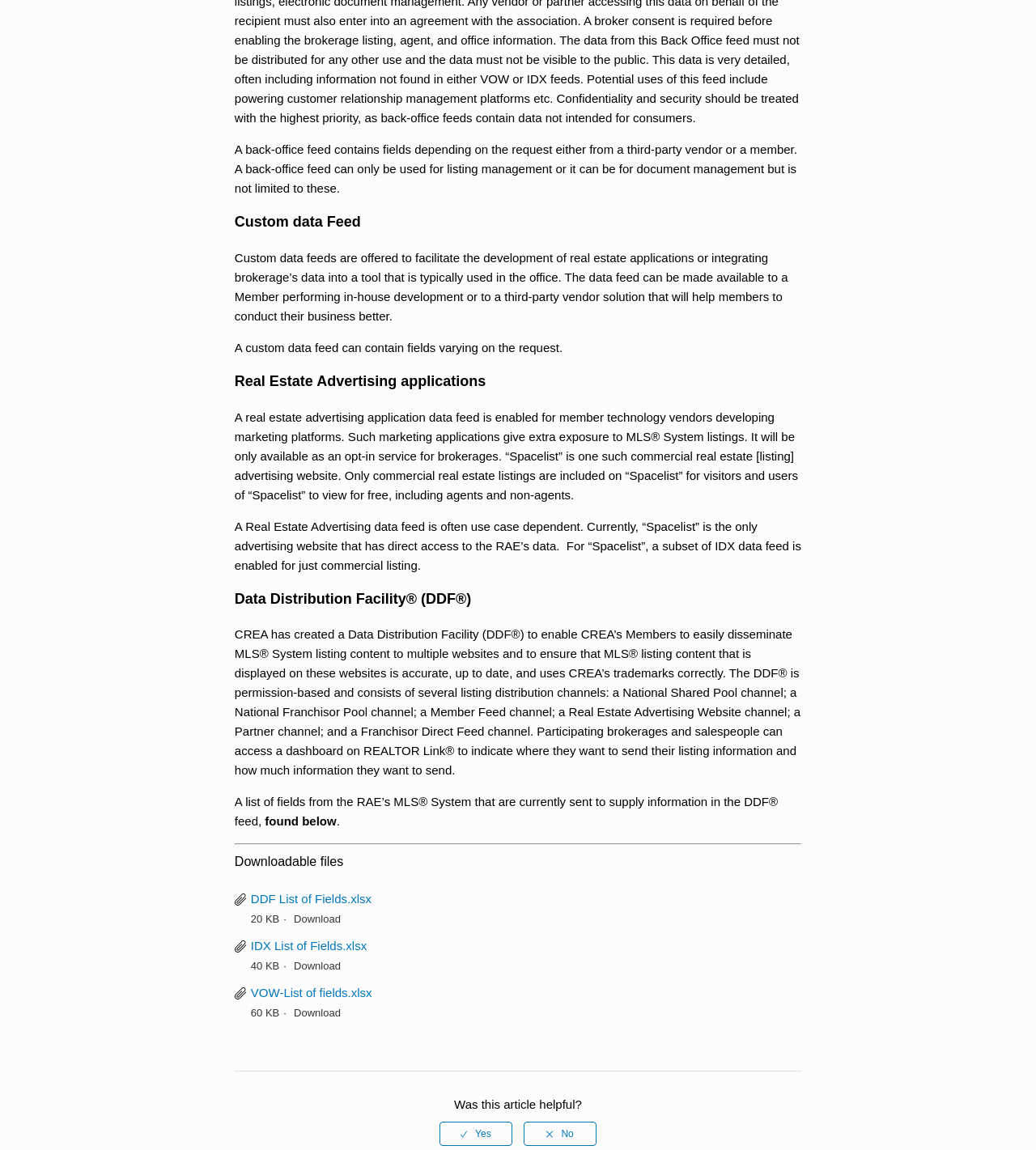Given the description: "VOW-List of fields.xlsx", determine the bounding box coordinates of the UI element. The coordinates should be formatted as four float numbers between 0 and 1, [left, top, right, bottom].

[0.242, 0.857, 0.359, 0.869]